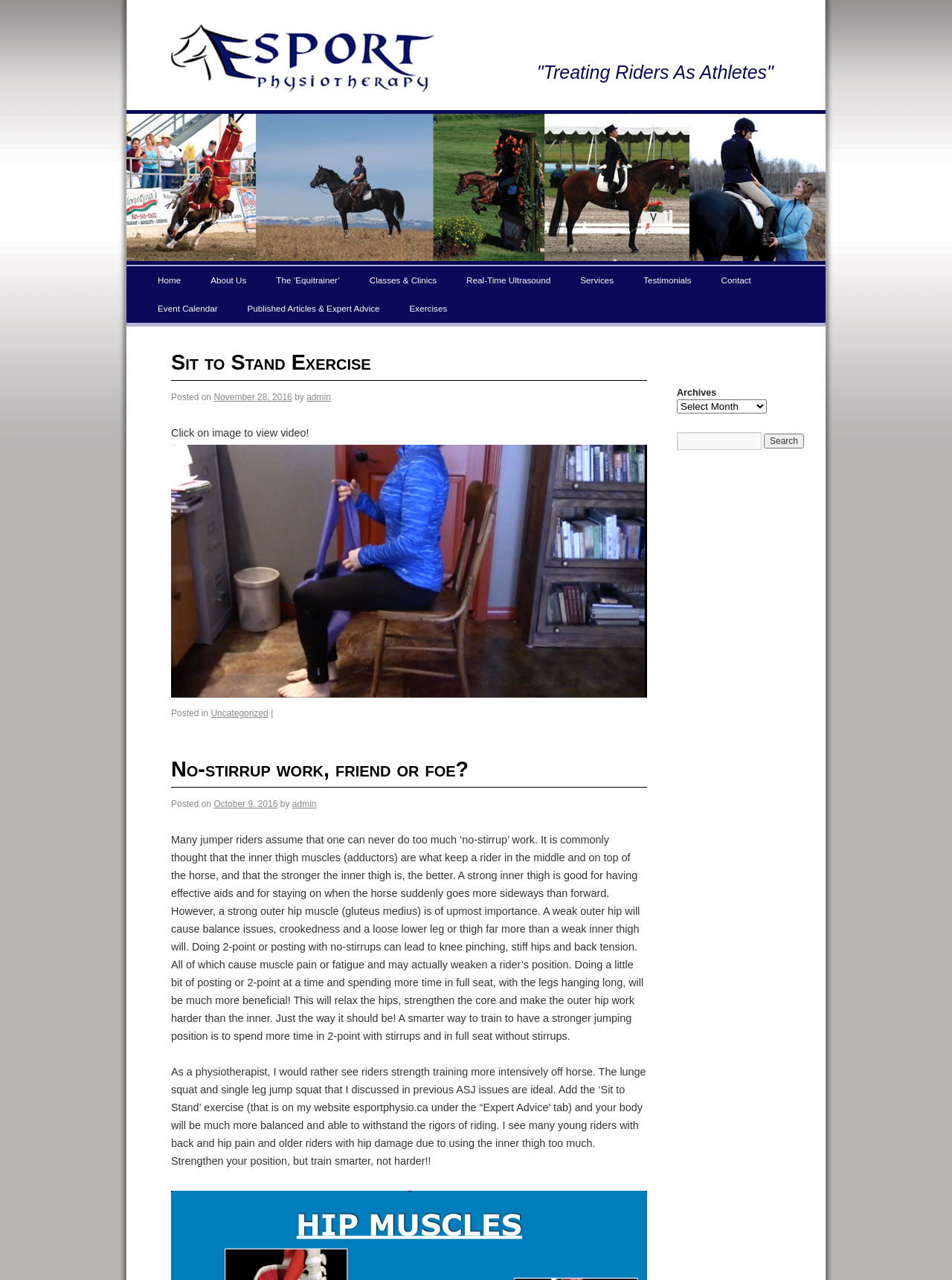Find the bounding box coordinates of the element you need to click on to perform this action: 'View 'Sit to Stand Exercise''. The coordinates should be represented by four float values between 0 and 1, in the format [left, top, right, bottom].

[0.18, 0.274, 0.39, 0.292]